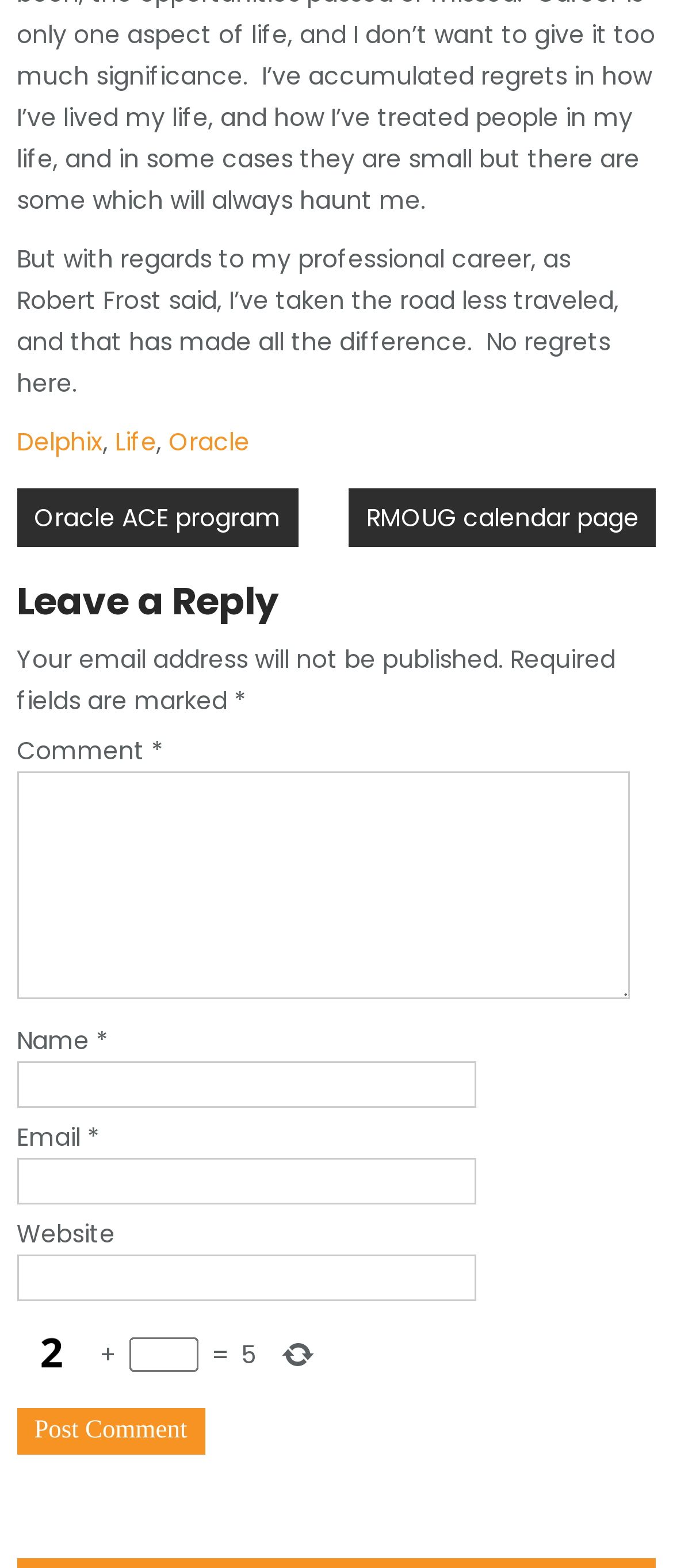Locate the bounding box coordinates of the region to be clicked to comply with the following instruction: "Click the Post Comment button". The coordinates must be four float numbers between 0 and 1, in the form [left, top, right, bottom].

[0.025, 0.898, 0.304, 0.928]